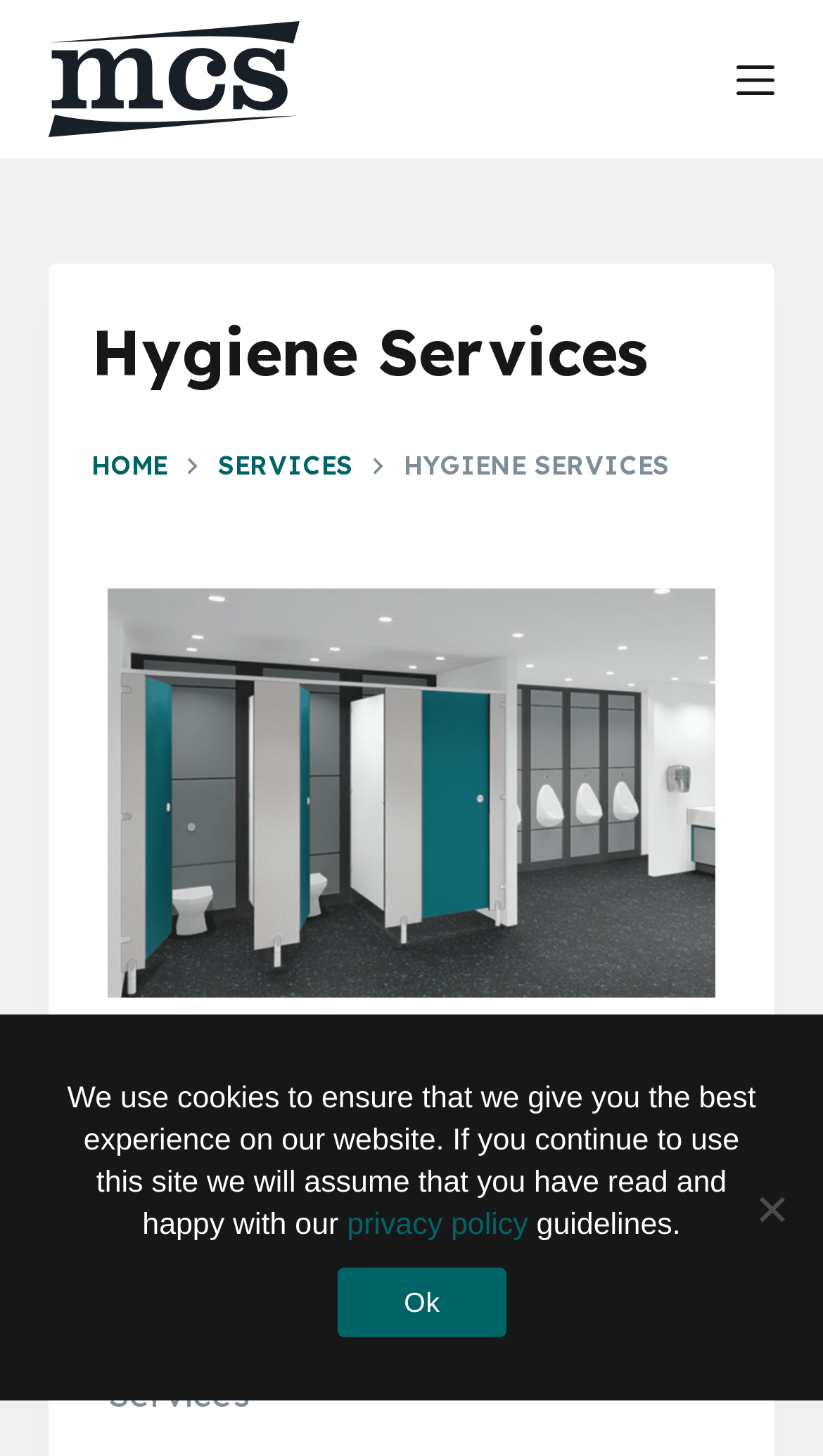Provide your answer to the question using just one word or phrase: What is the purpose of the 'Cookie Notice' dialog?

To inform about cookie usage